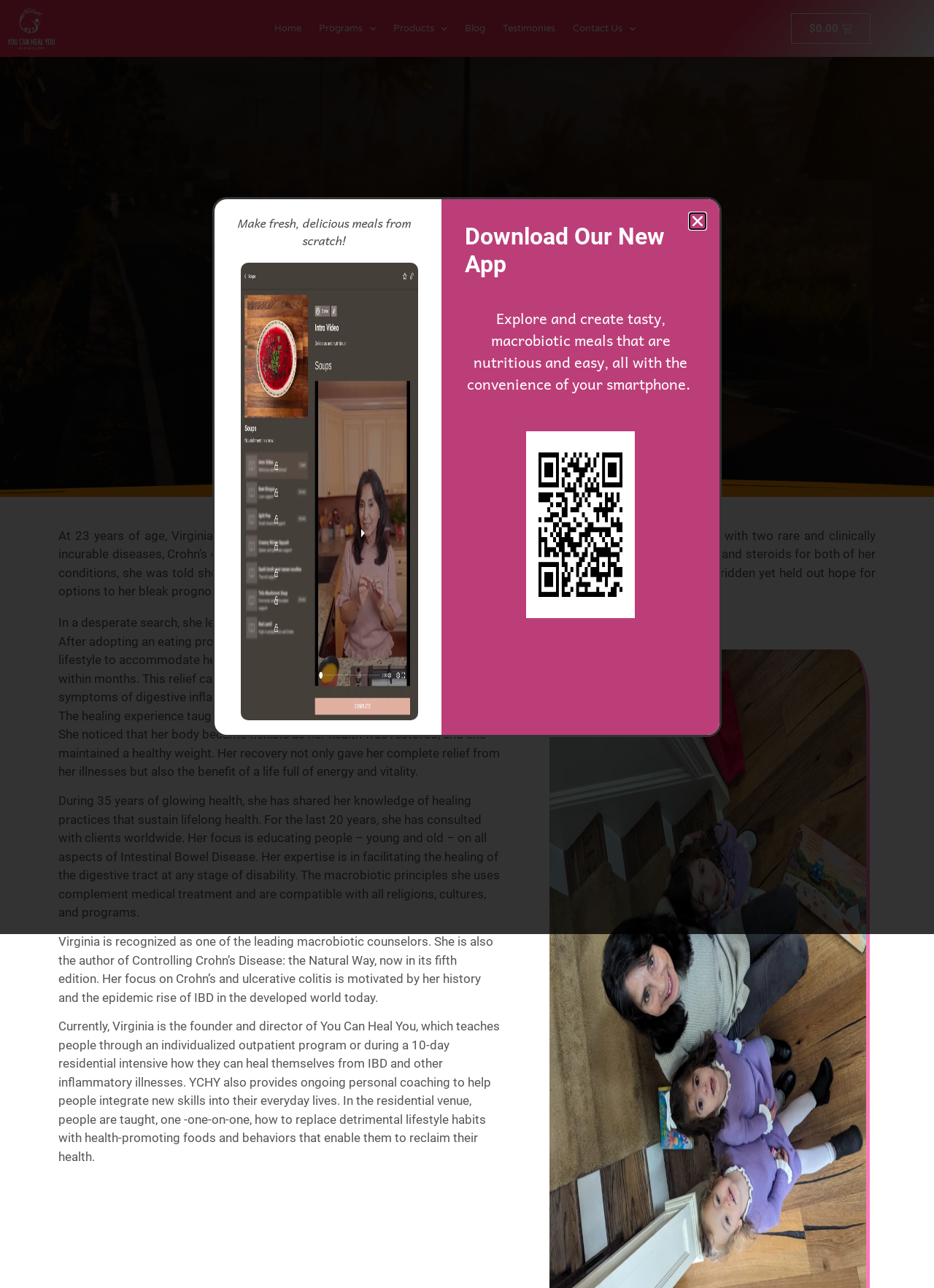What is the focus of Virginia's expertise?
Look at the image and respond with a one-word or short-phrase answer.

Intestinal Bowel Disease